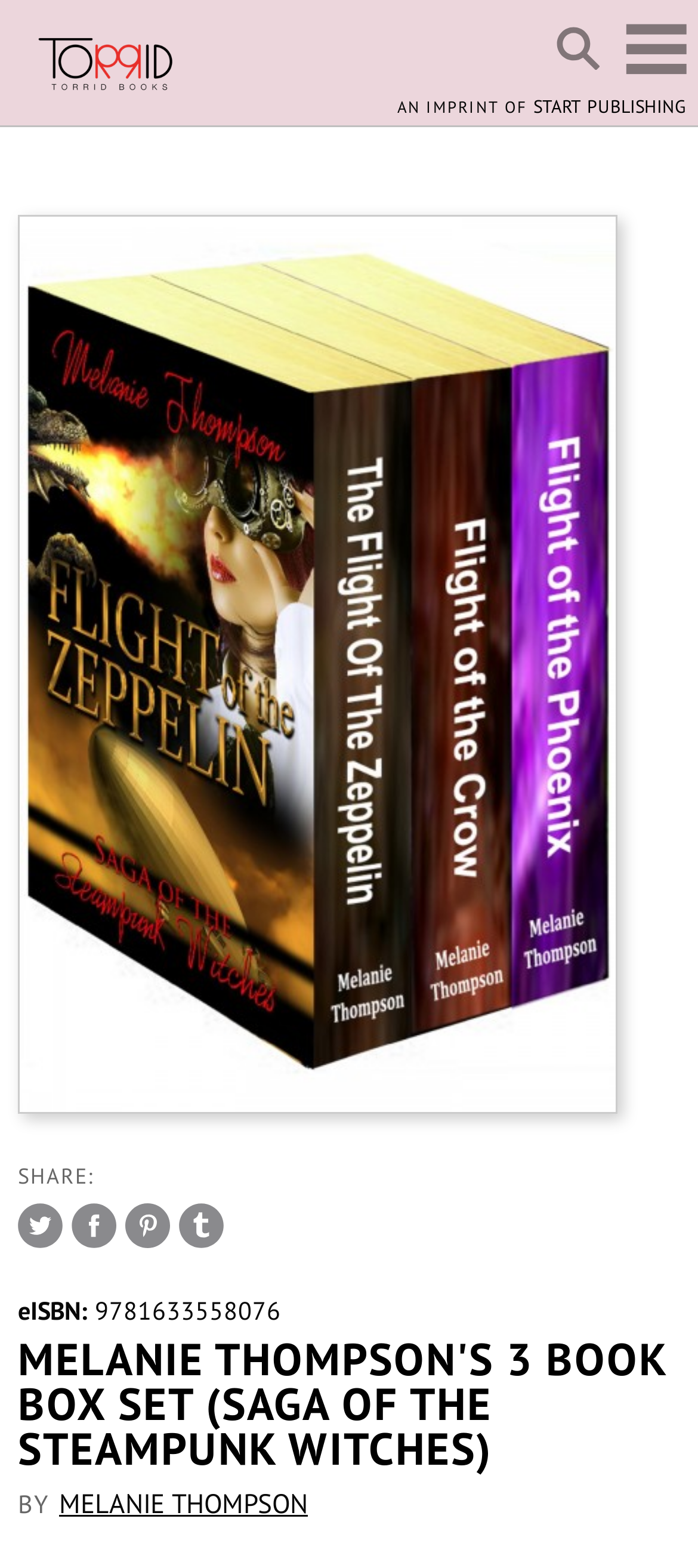Please respond to the question with a concise word or phrase:
What is the format of the book?

eBook